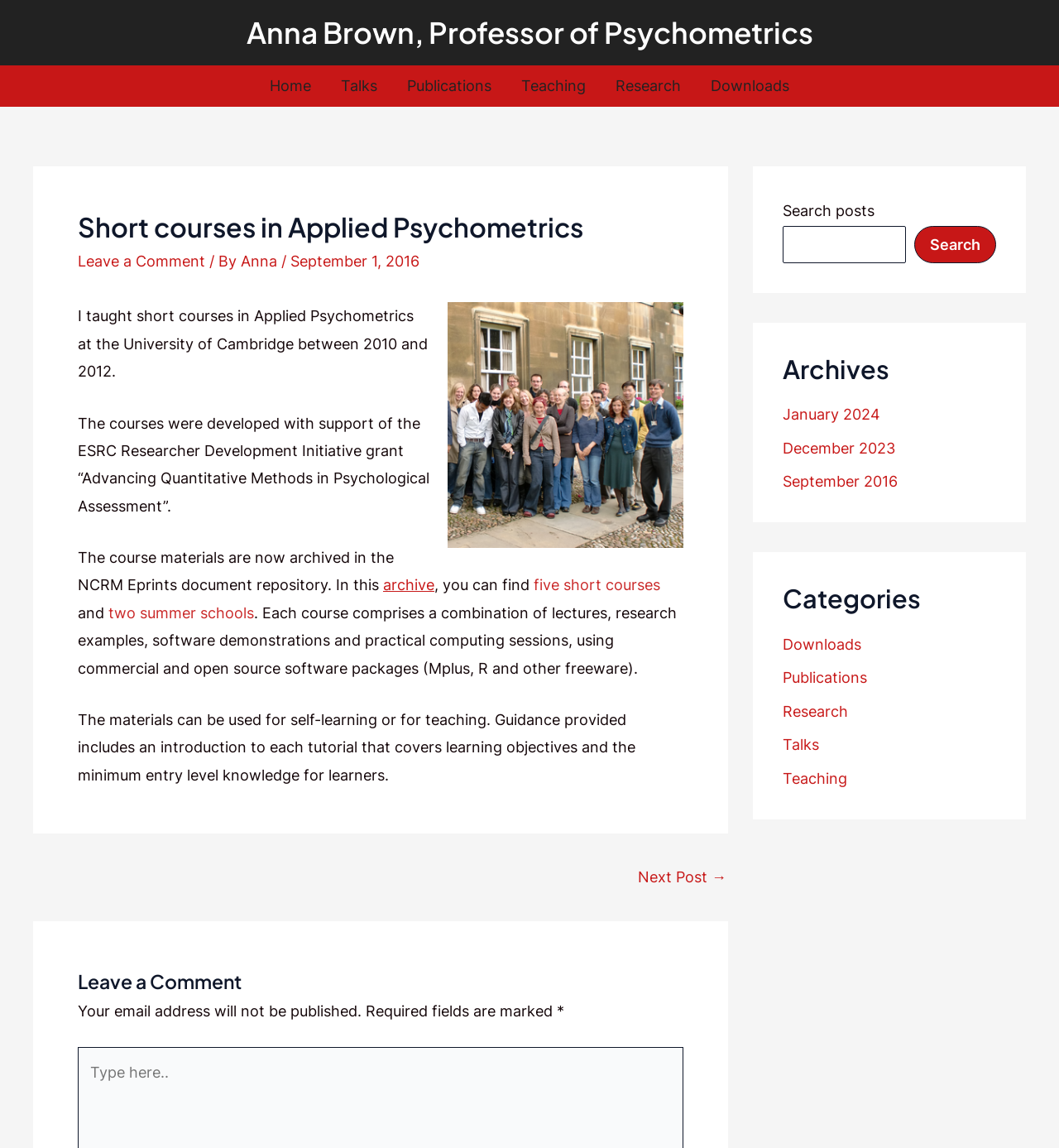Identify the bounding box coordinates of the clickable region required to complete the instruction: "Search posts". The coordinates should be given as four float numbers within the range of 0 and 1, i.e., [left, top, right, bottom].

[0.739, 0.197, 0.855, 0.229]